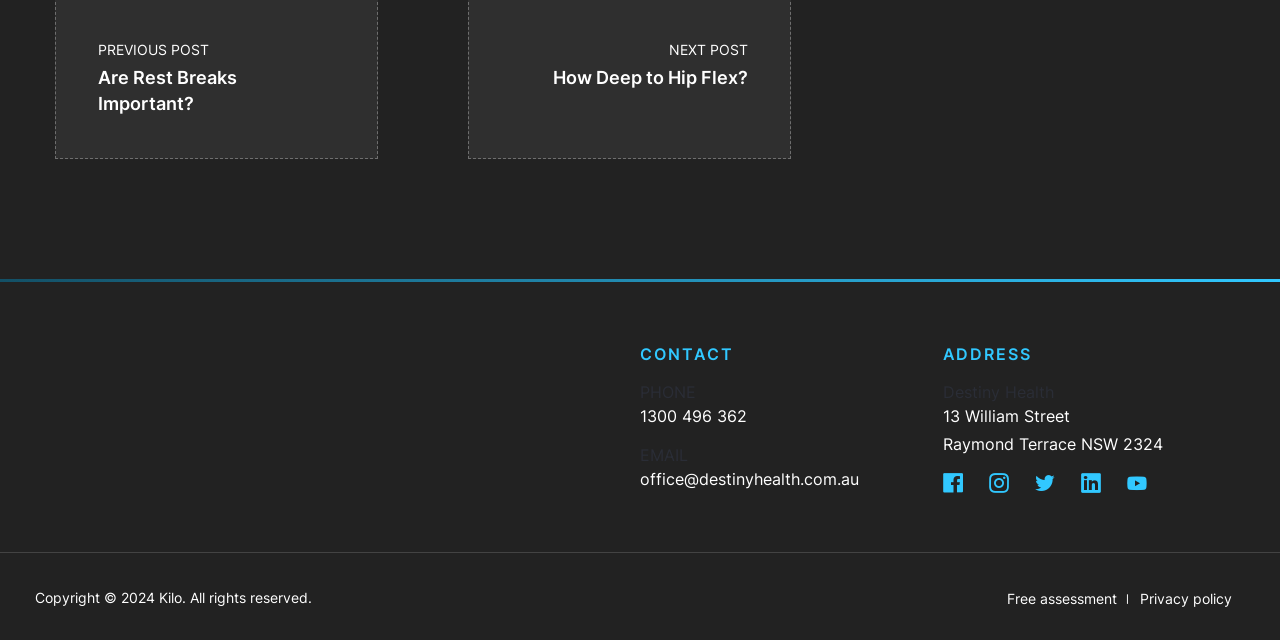What is the phone number?
Please respond to the question with as much detail as possible.

I found the phone number by looking at the footer section of the webpage, specifically in the 'CONTACT' section, where it is listed as 'PHONE'.